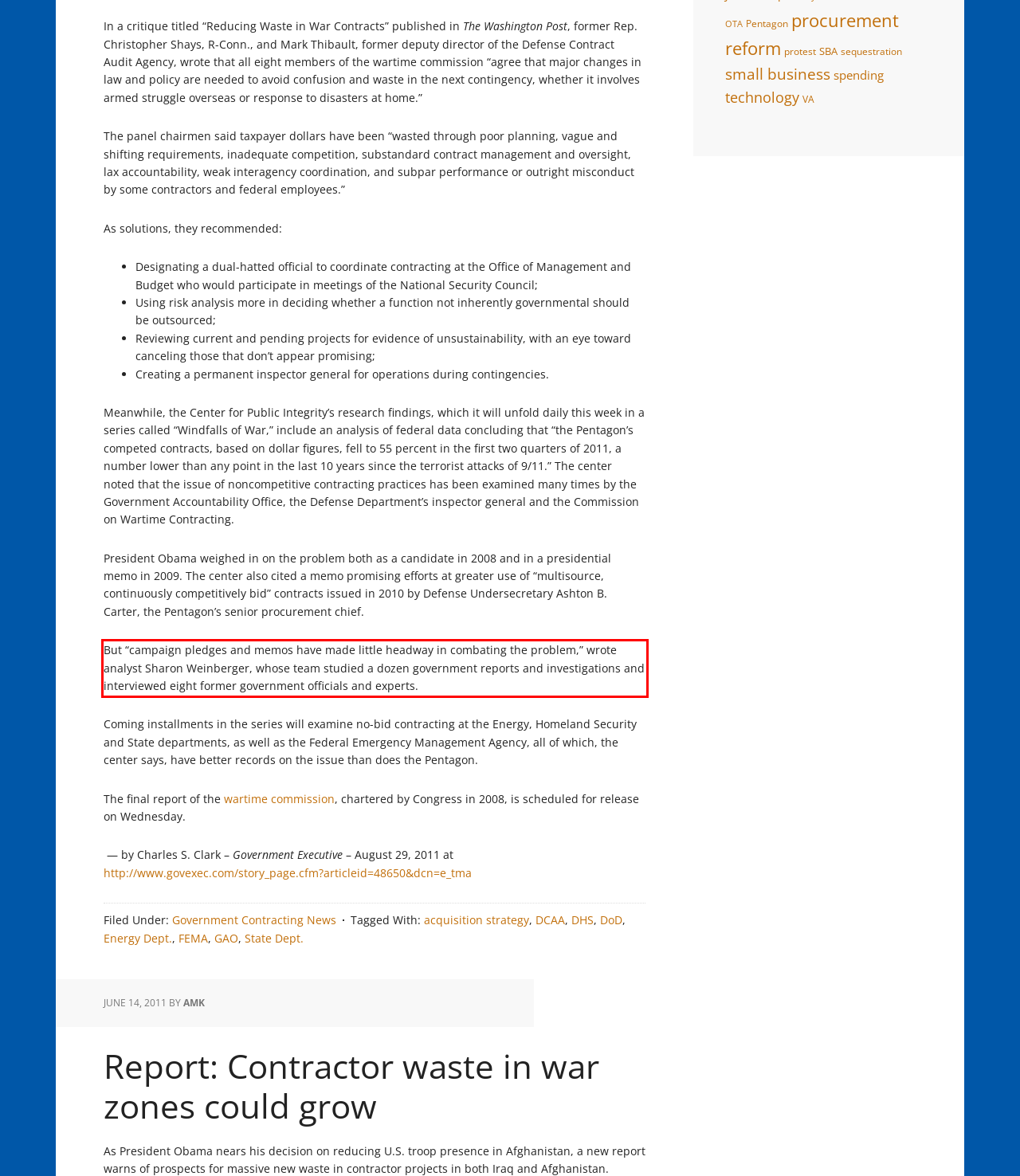There is a screenshot of a webpage with a red bounding box around a UI element. Please use OCR to extract the text within the red bounding box.

But “campaign pledges and memos have made little headway in combating the problem,” wrote analyst Sharon Weinberger, whose team studied a dozen government reports and investigations and interviewed eight former government officials and experts.